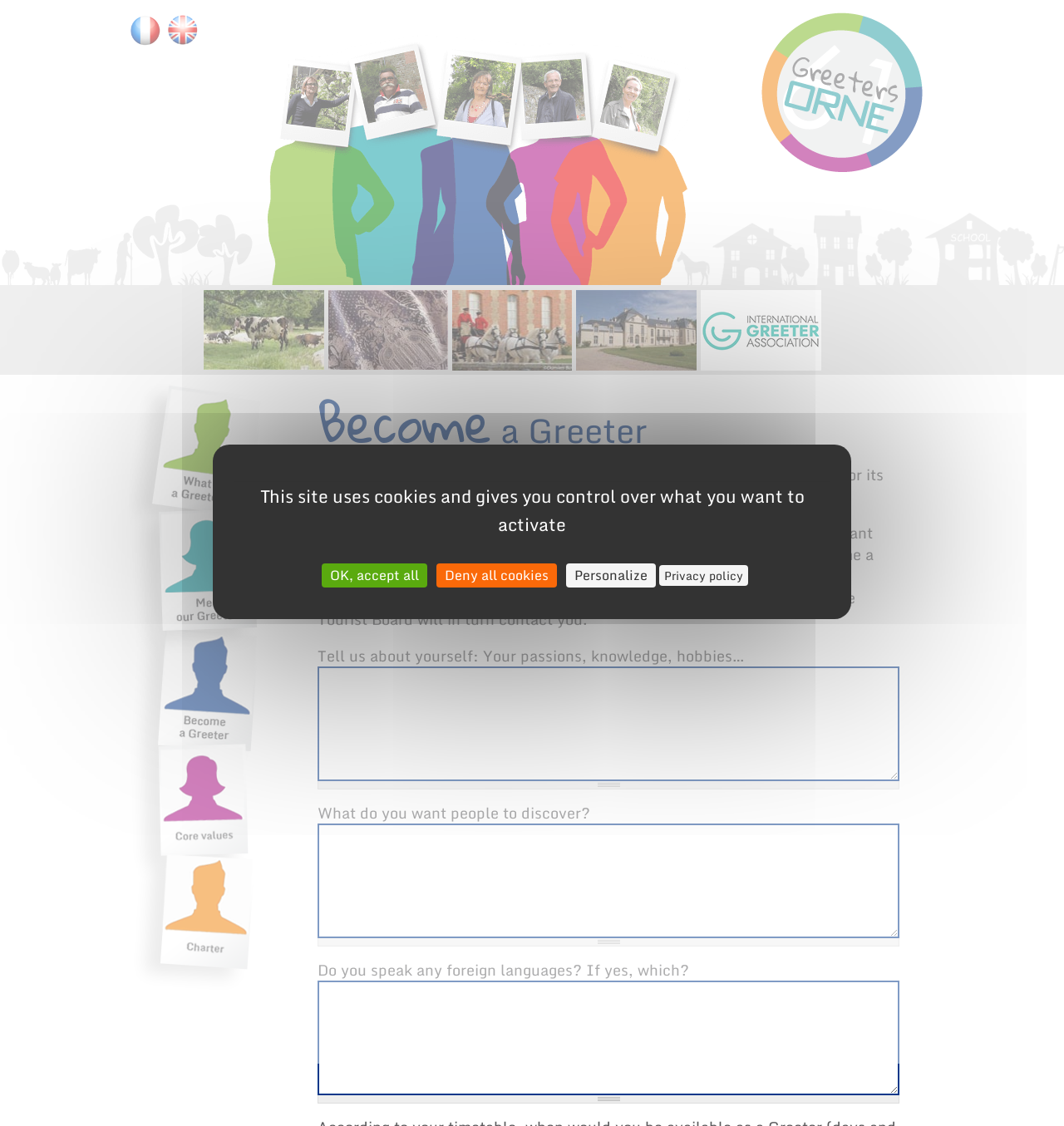Point out the bounding box coordinates of the section to click in order to follow this instruction: "Click the link to meet our greeters".

[0.146, 0.452, 0.236, 0.567]